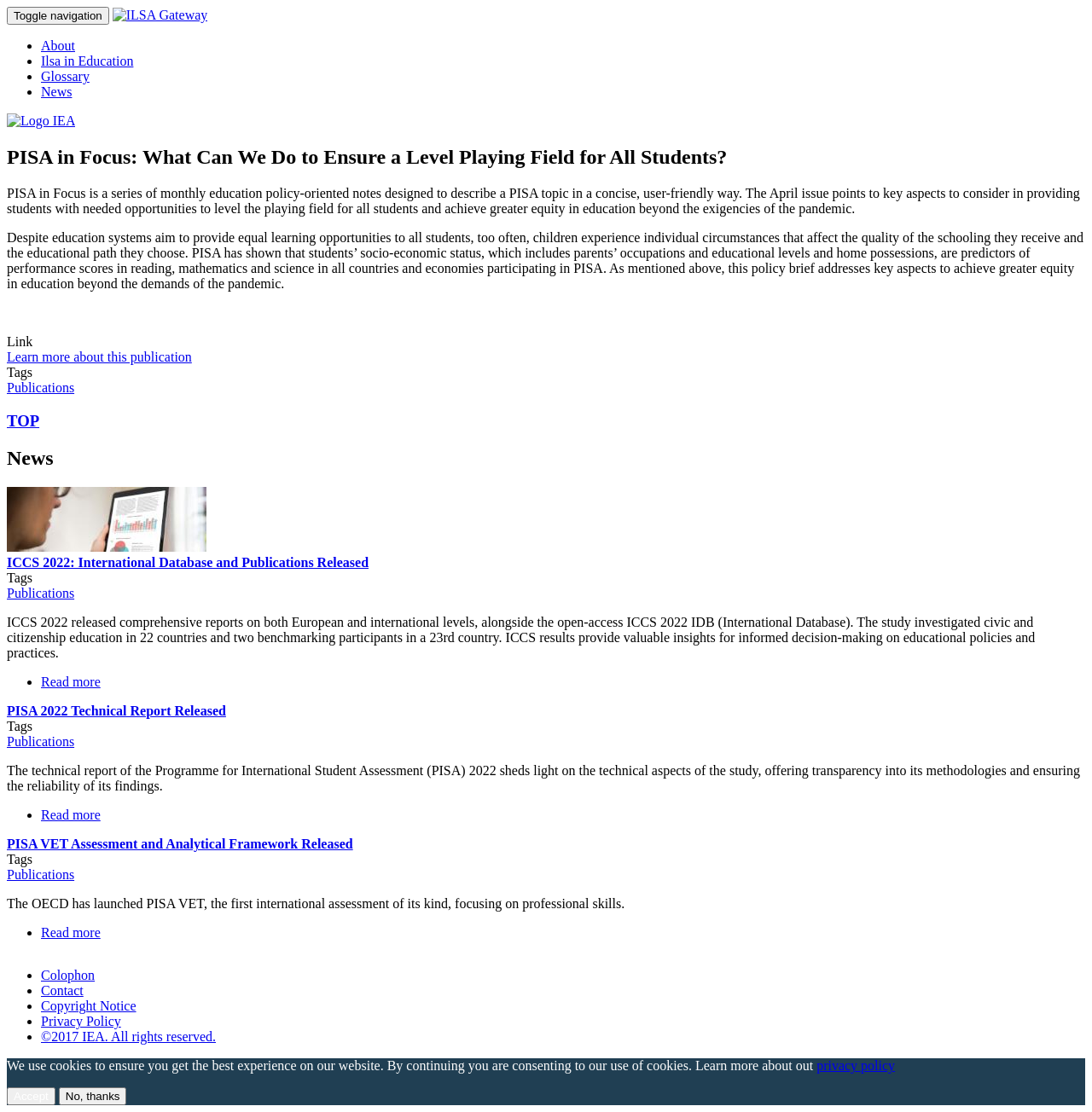Provide a brief response to the question using a single word or phrase: 
What is the purpose of the PISA study?

To provide insights for educational policies